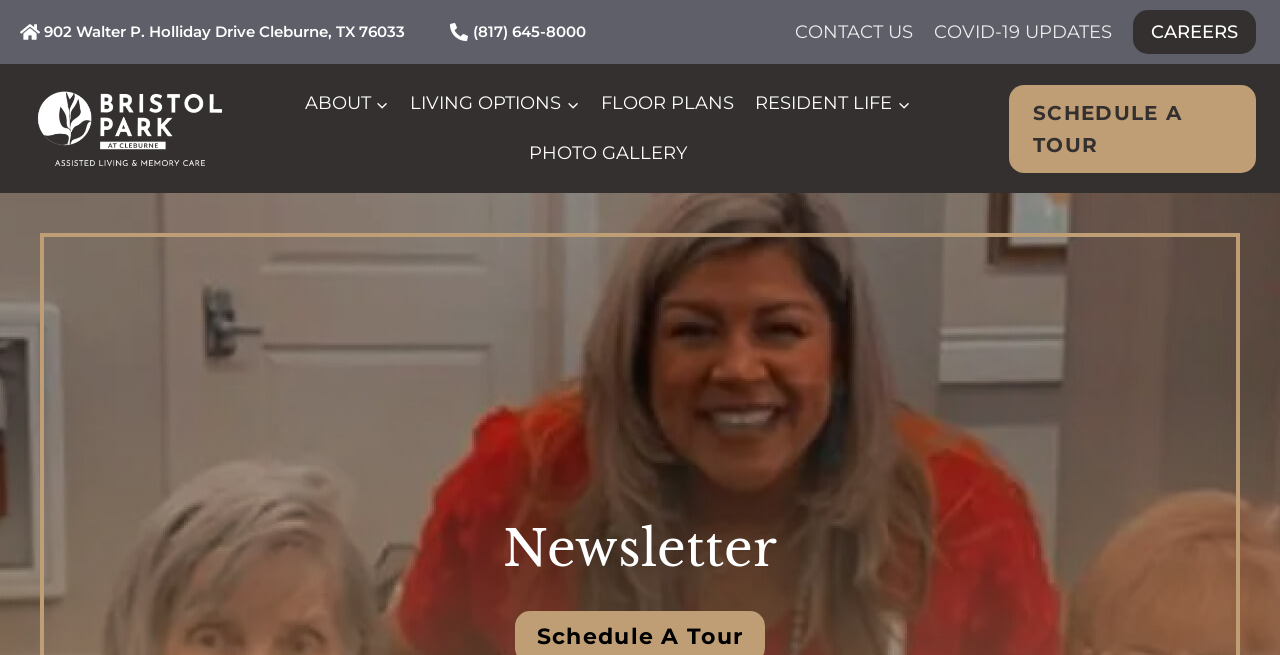What is the address of Bristol Park at Cleburne? Using the information from the screenshot, answer with a single word or phrase.

902 Walter P. Holliday Drive Cleburne, TX 76033